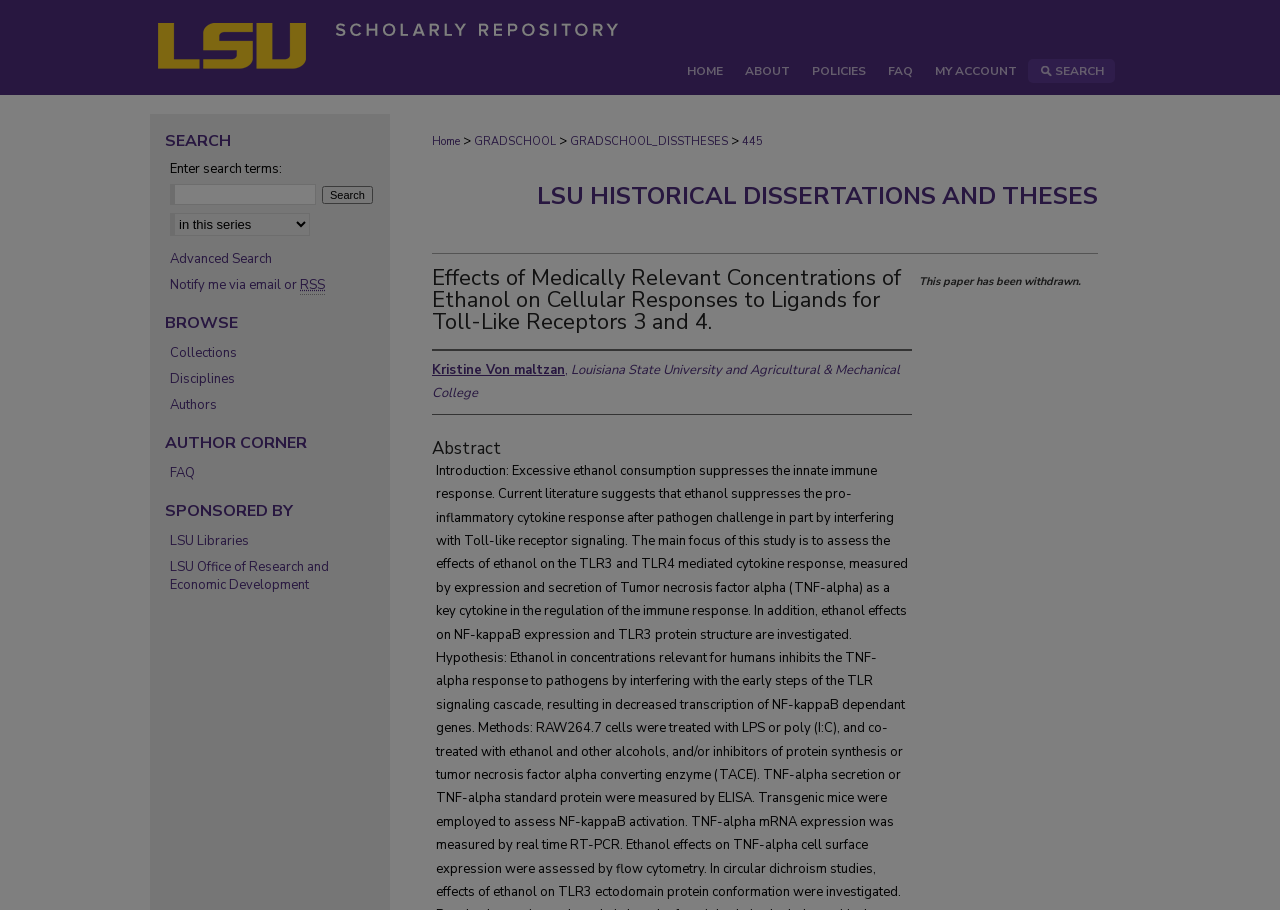What is the title of the dissertation?
Look at the image and respond with a one-word or short phrase answer.

Effects of Medically Relevant Concentrations of Ethanol on Cellular Responses to Ligands for Toll-Like Receptors 3 and 4